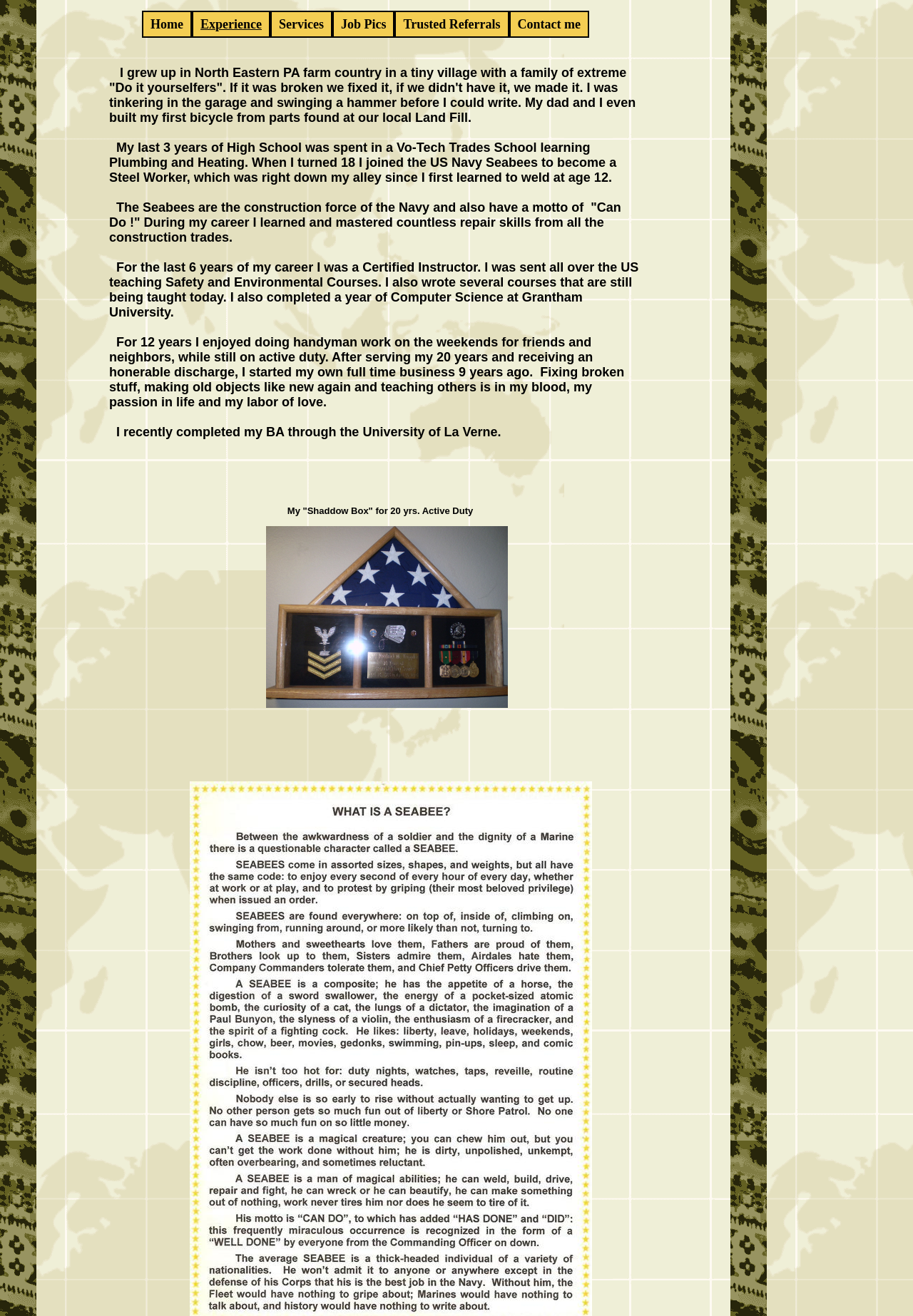Explain the contents of the webpage comprehensively.

This webpage is about Fix It Fred Handyman, a handyman service provider. At the top, there is a brief introduction to the handyman, Fred, who grew up in a family of DIY enthusiasts and has a background in plumbing, heating, and steel work from his time in the US Navy Seabees. 

Below the introduction, there is a table with a navigation menu that contains eight items: Home, Experience, Services, Job Pics, Trusted Referrals, Contact me, and two empty cells. Each item has a corresponding link and is accompanied by small images. 

To the left of the navigation menu, there is a section of text that describes Fred's experience and skills, including his time in the Navy, his work as a certified instructor, and his handyman work on weekends. The text also mentions that he has a Bachelor's degree from the University of La Verne. 

At the bottom of the page, there is an image, but it is not clear what it is. There is also a small section of text that mentions Fred's "Shaddow Box" for 20 years of active duty.